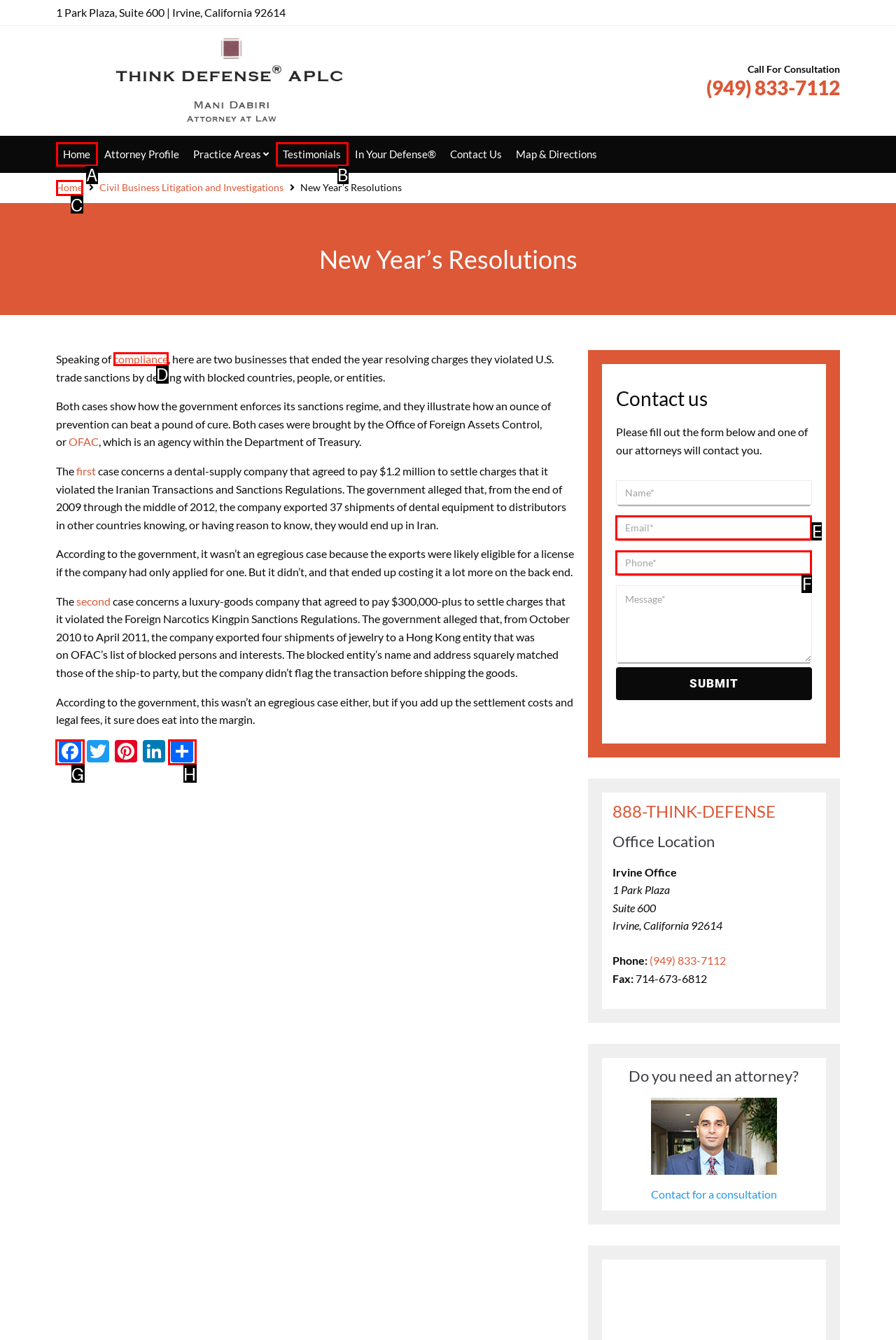Identify the HTML element to select in order to accomplish the following task: View the privacy policy
Reply with the letter of the chosen option from the given choices directly.

None